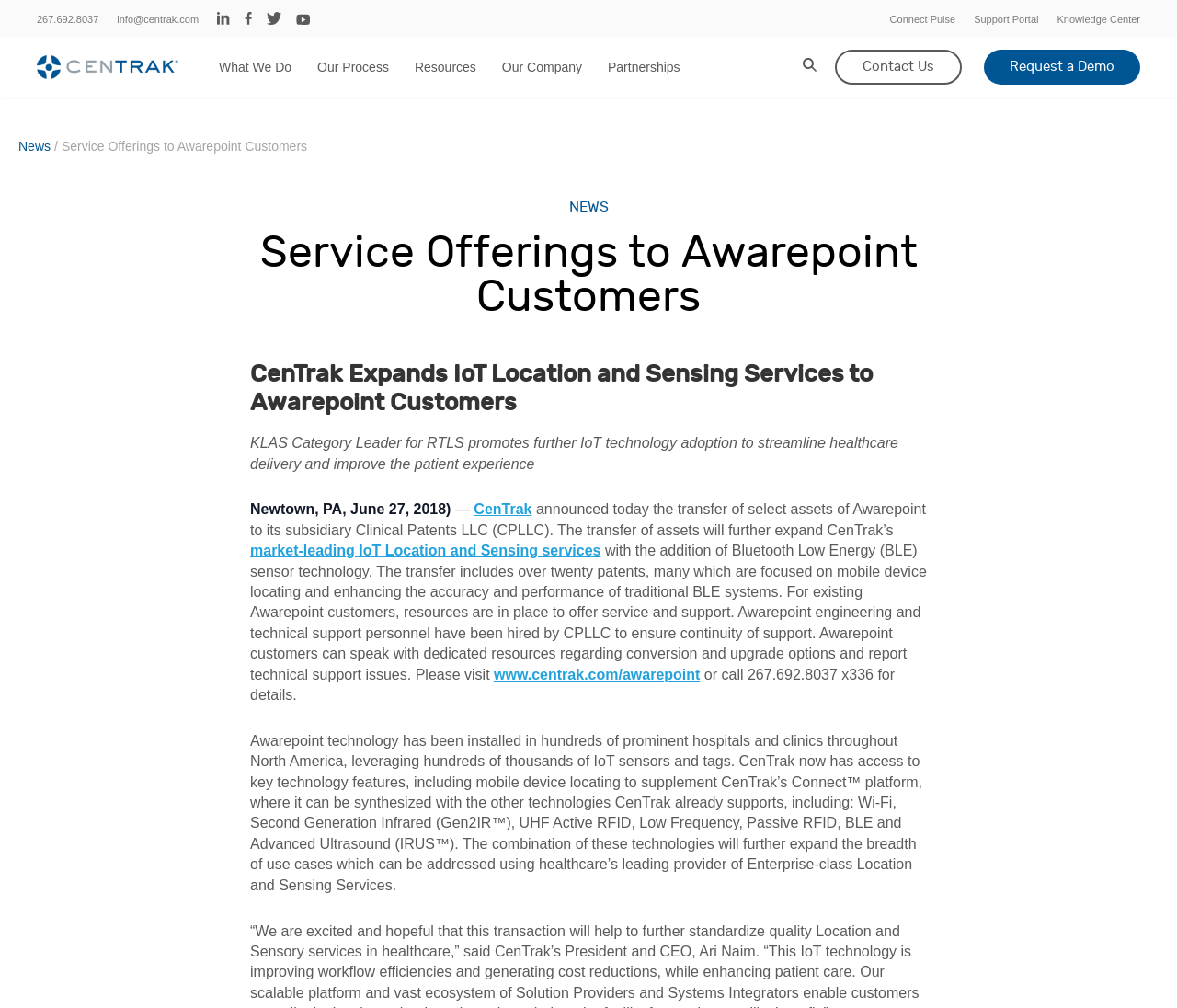Pinpoint the bounding box coordinates of the clickable area needed to execute the instruction: "Search". The coordinates should be specified as four float numbers between 0 and 1, i.e., [left, top, right, bottom].

[0.031, 0.052, 0.947, 0.092]